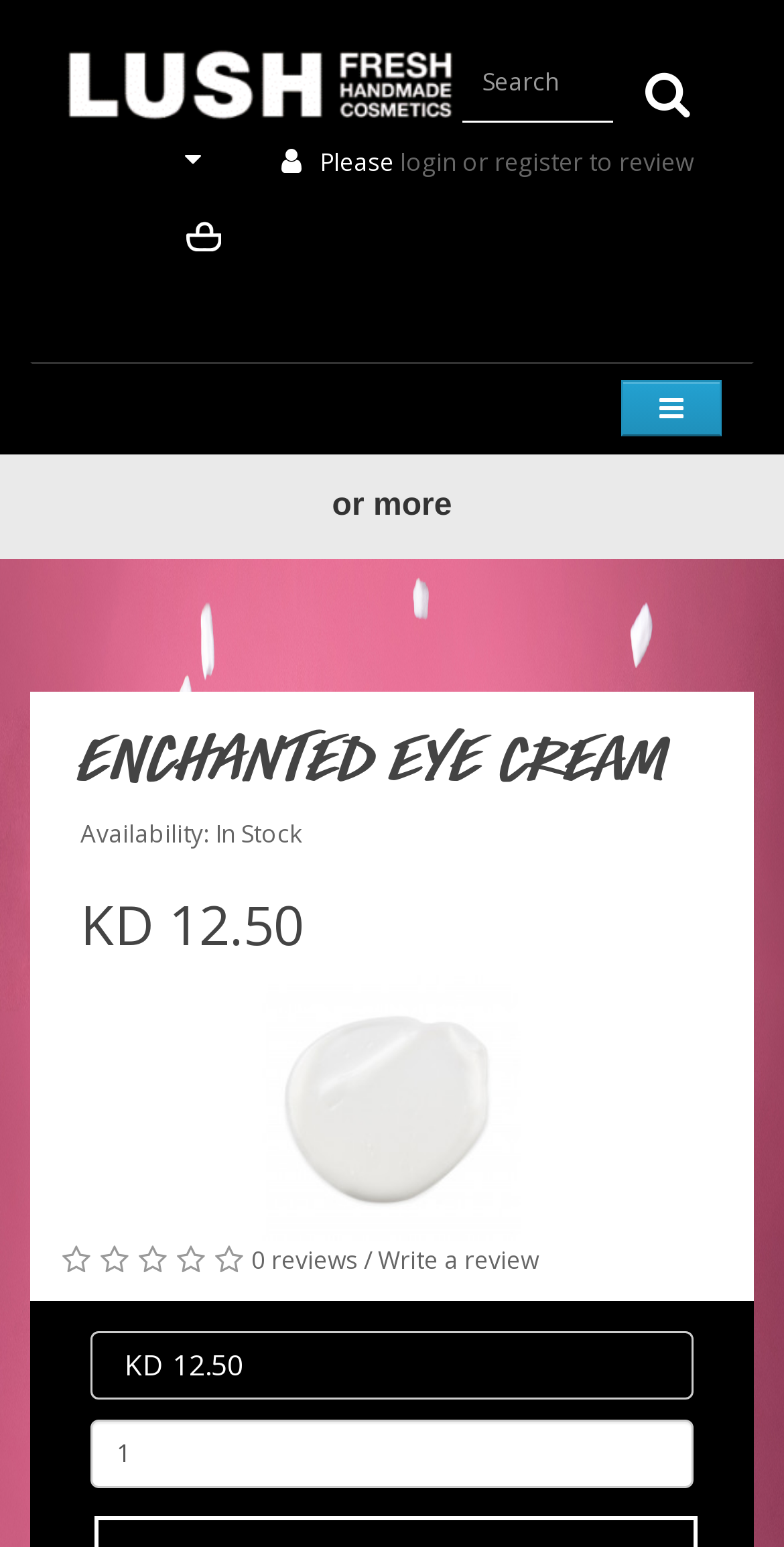Please determine the bounding box coordinates for the element with the description: "Please".

[0.359, 0.094, 0.51, 0.116]